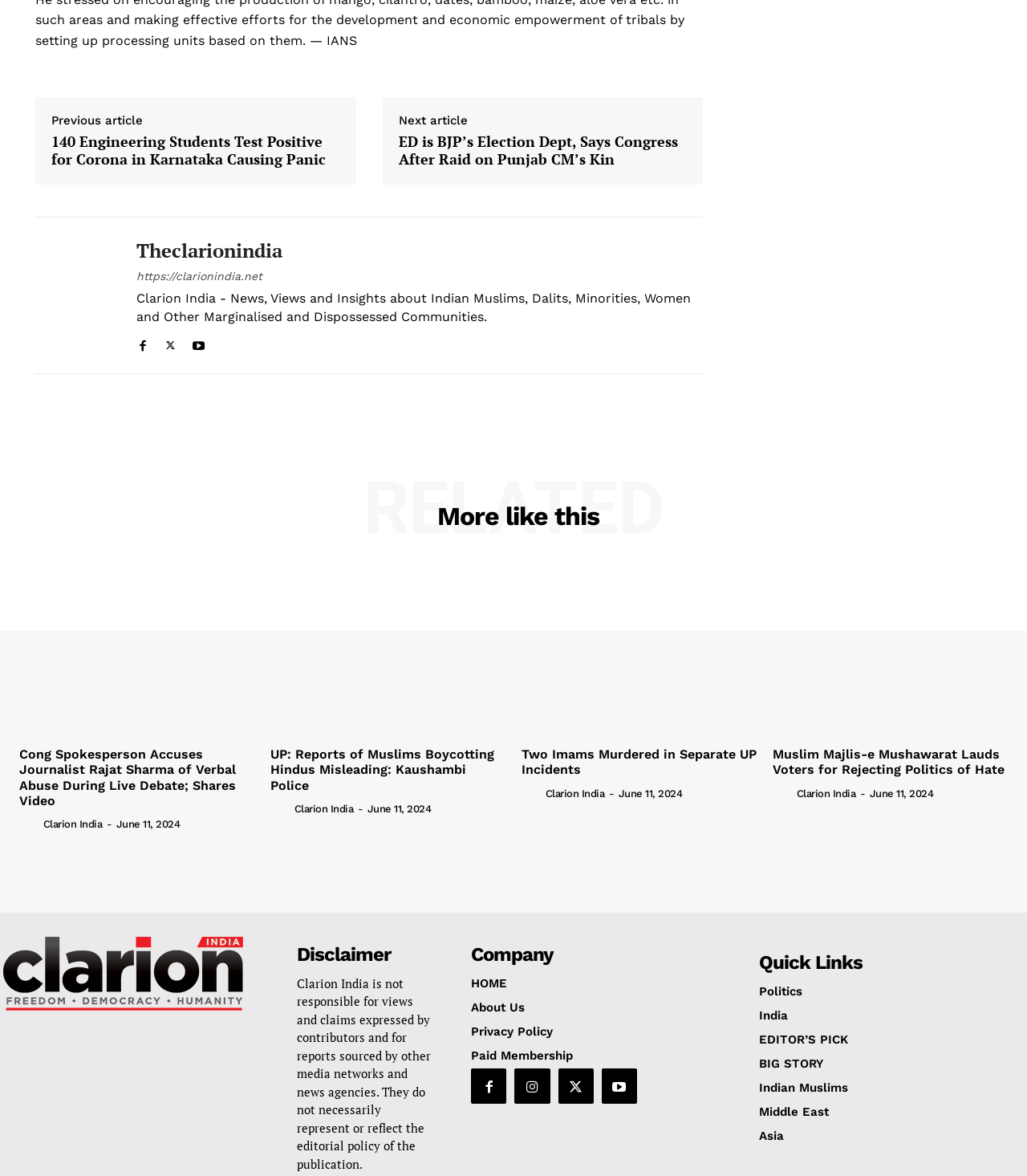Please identify the bounding box coordinates of the element's region that I should click in order to complete the following instruction: "Read the disclaimer". The bounding box coordinates consist of four float numbers between 0 and 1, i.e., [left, top, right, bottom].

[0.289, 0.803, 0.38, 0.82]